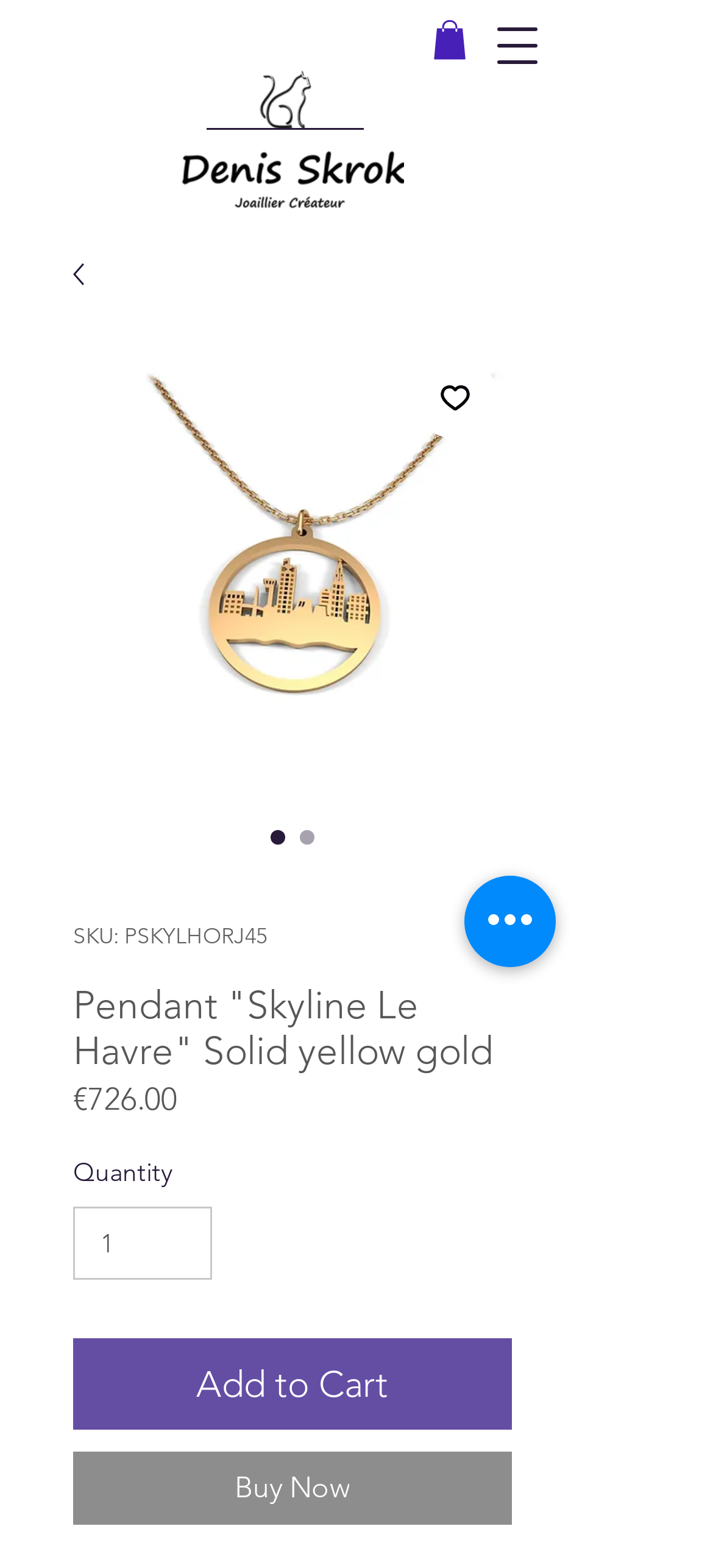Create a detailed narrative describing the layout and content of the webpage.

This webpage is about a pendant called "Skyline of Le Havre" made of solid 18K yellow gold. At the top left, there is a logo image of the brand "Denis Skrok" with a link to the brand's page. Next to the logo, there is a button to open the navigation menu. 

On the top right, there is another logo image with a link, and a generic element with a short description of the Denis Skrok brand. Below this, there is a large image of the pendant, accompanied by a radio button selection for the product. 

To the right of the pendant image, there are two buttons: "Add to Wishlist" and "Add to Cart". The "Add to Wishlist" button has an image on it. Below these buttons, there is a "Buy Now" button. 

The product details are listed below the image, including the SKU, product name, price, and quantity selection. The price is €726.00, and the quantity can be adjusted using a spin button.